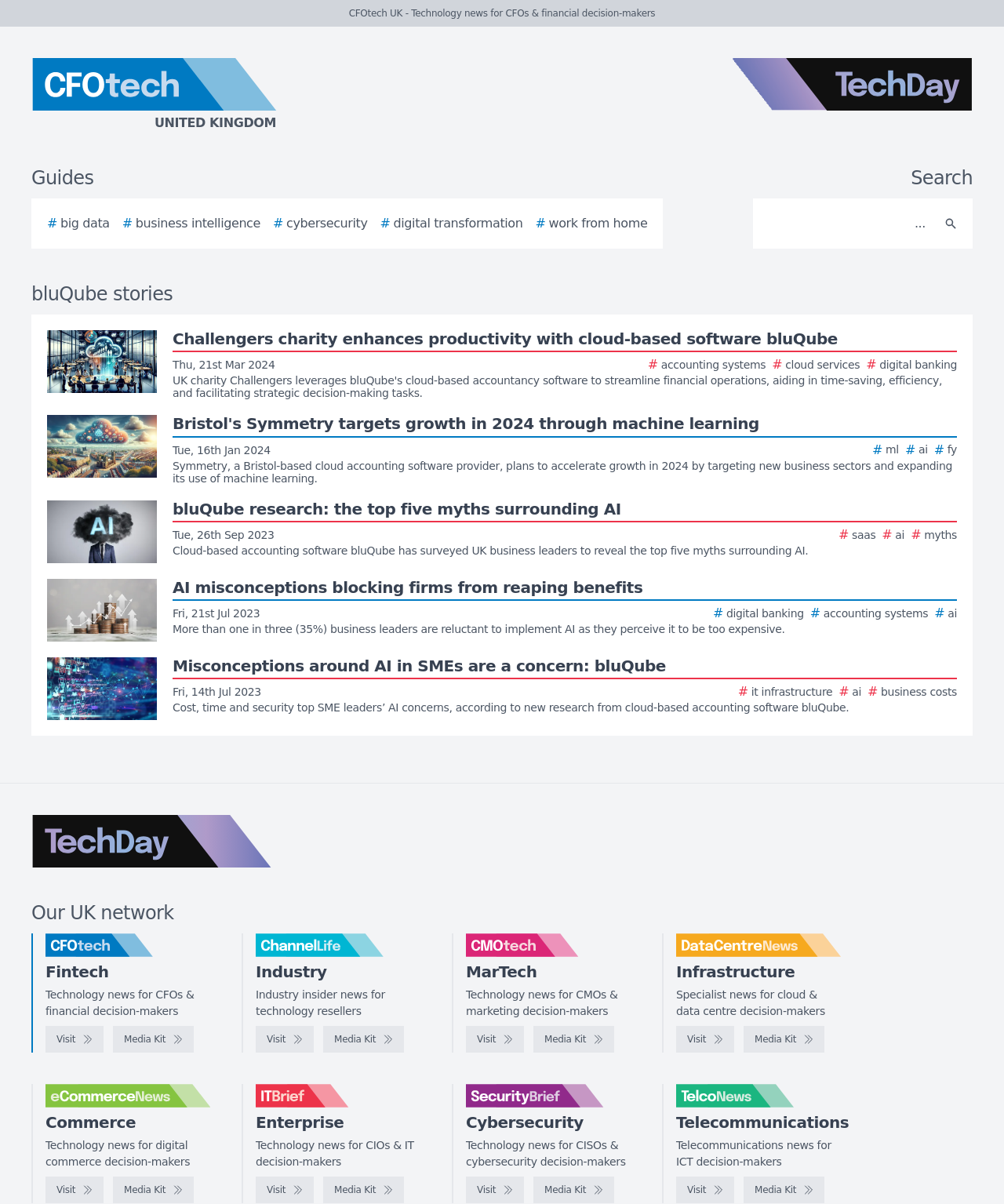How many story images are on the webpage?
Kindly offer a comprehensive and detailed response to the question.

There are four story images on the webpage, each with a corresponding link and text description. They are located in the main section of the webpage, below the search bar.